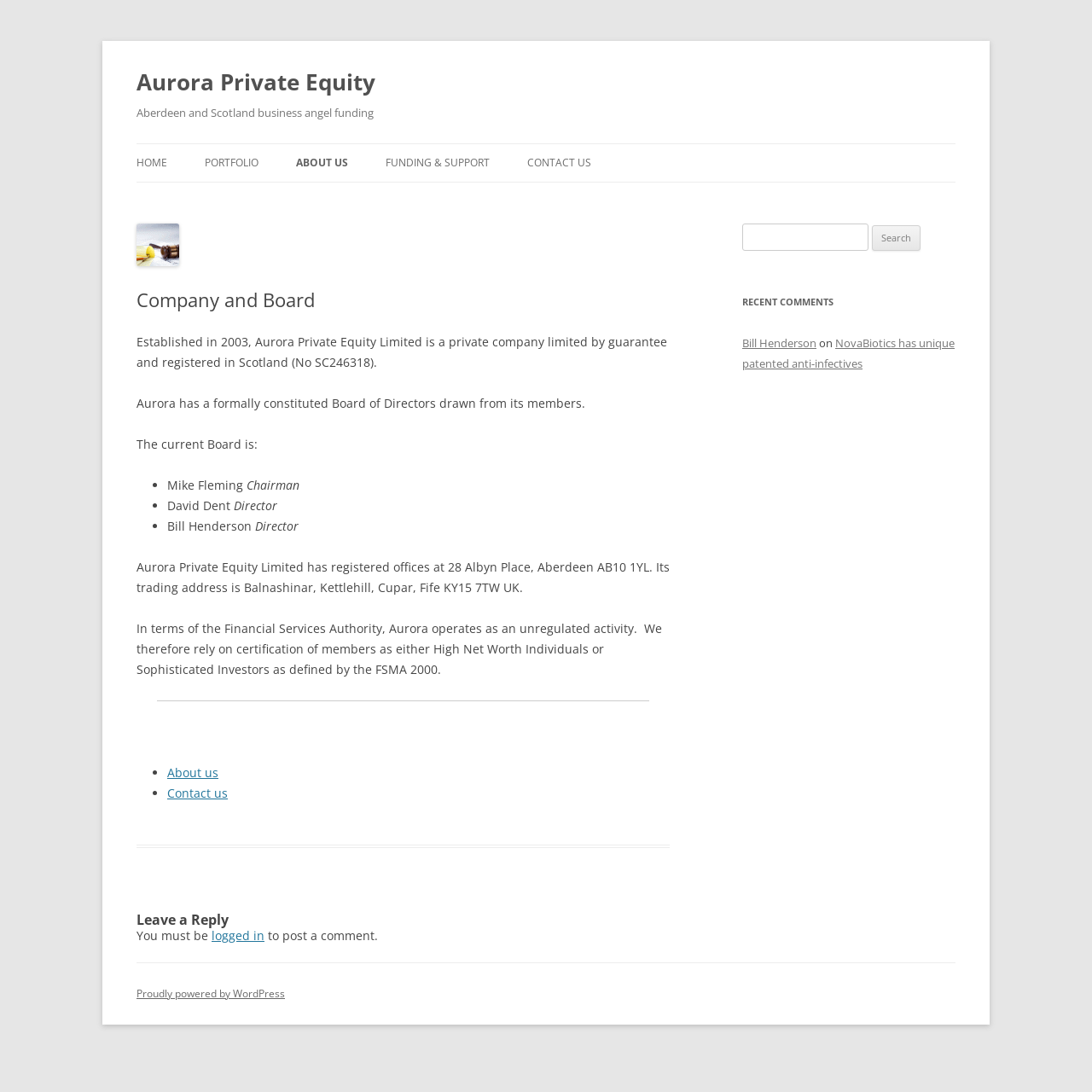Please provide a short answer using a single word or phrase for the question:
What is the purpose of the search box?

To search the website